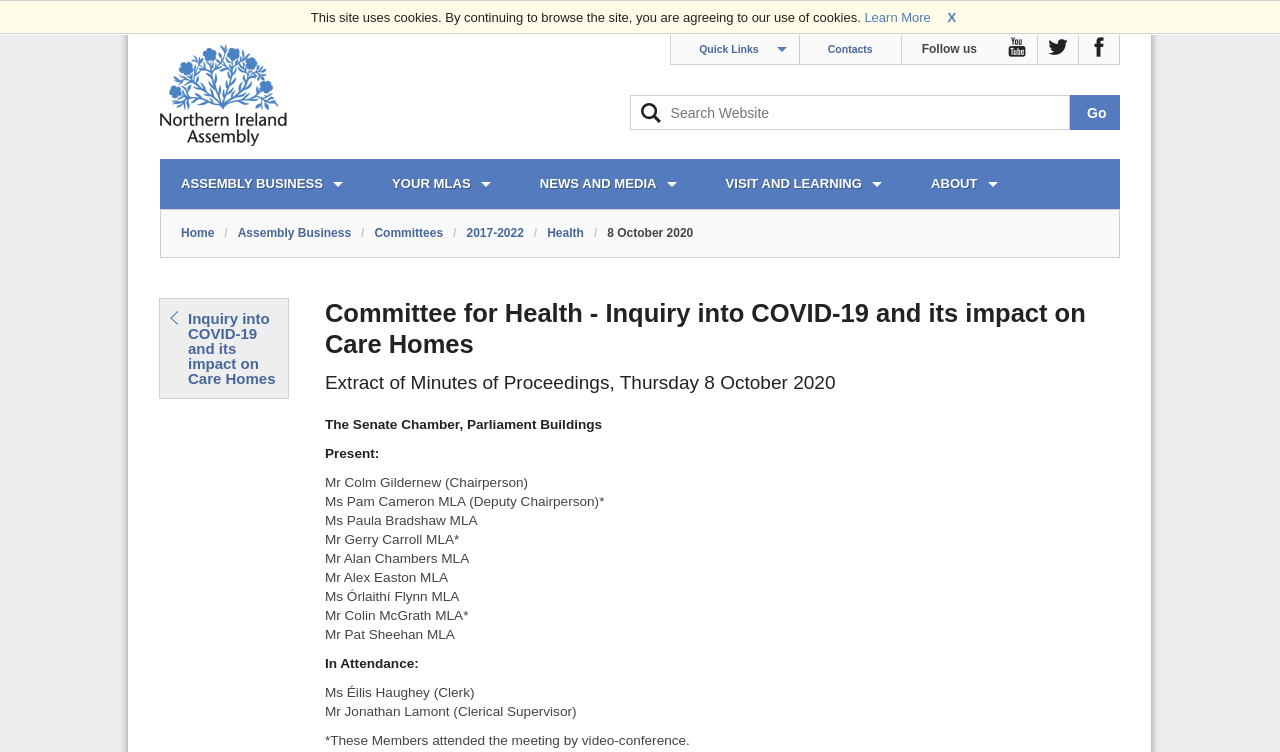How many MLAs are present at the meeting?
Please answer the question with a single word or phrase, referencing the image.

10